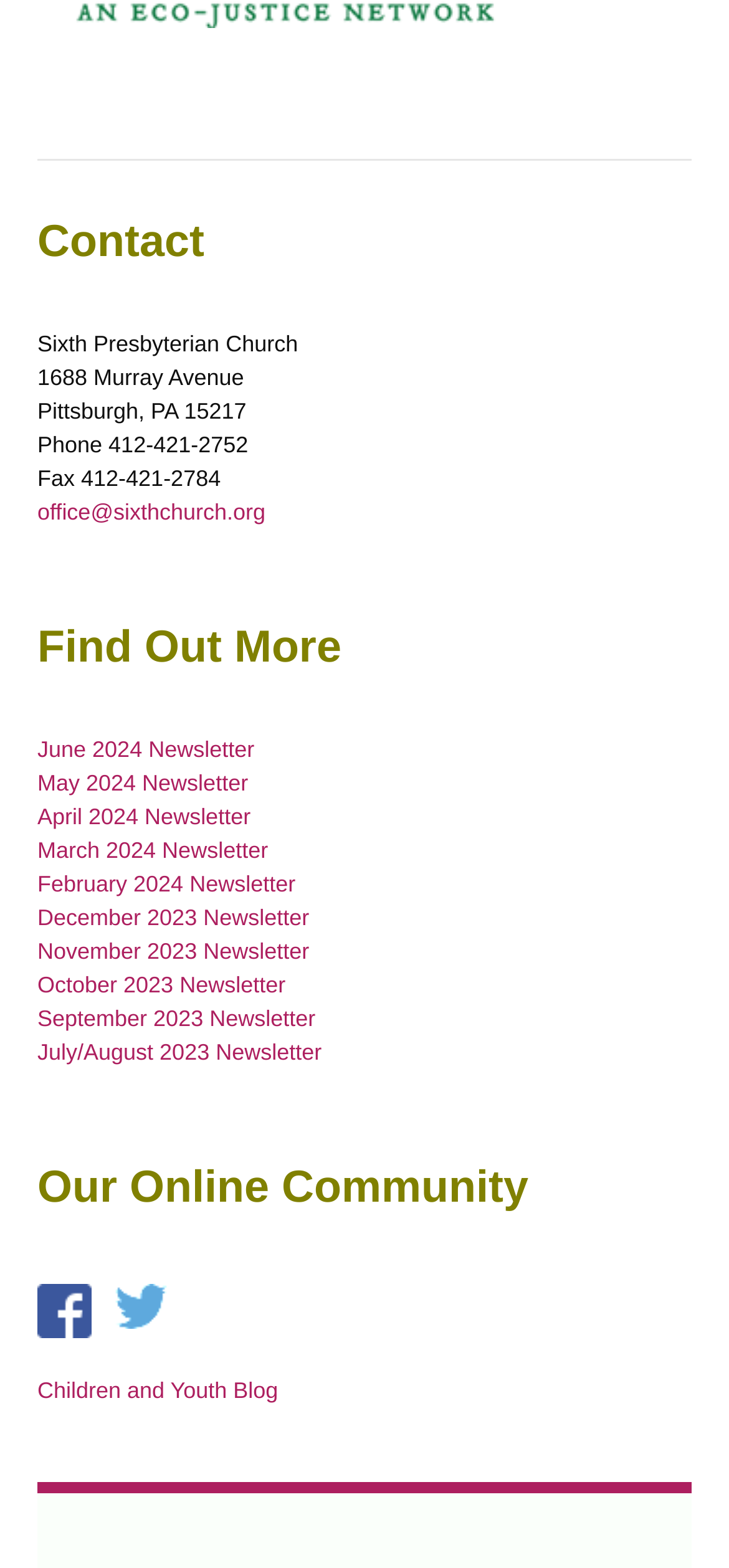What social media platforms are listed?
Look at the screenshot and provide an in-depth answer.

The social media platforms can be found in the figure elements containing link elements with text 'Facebook' and 'Twitter_logo_blue' located at [0.051, 0.819, 0.126, 0.853] and [0.156, 0.819, 0.231, 0.847] respectively.